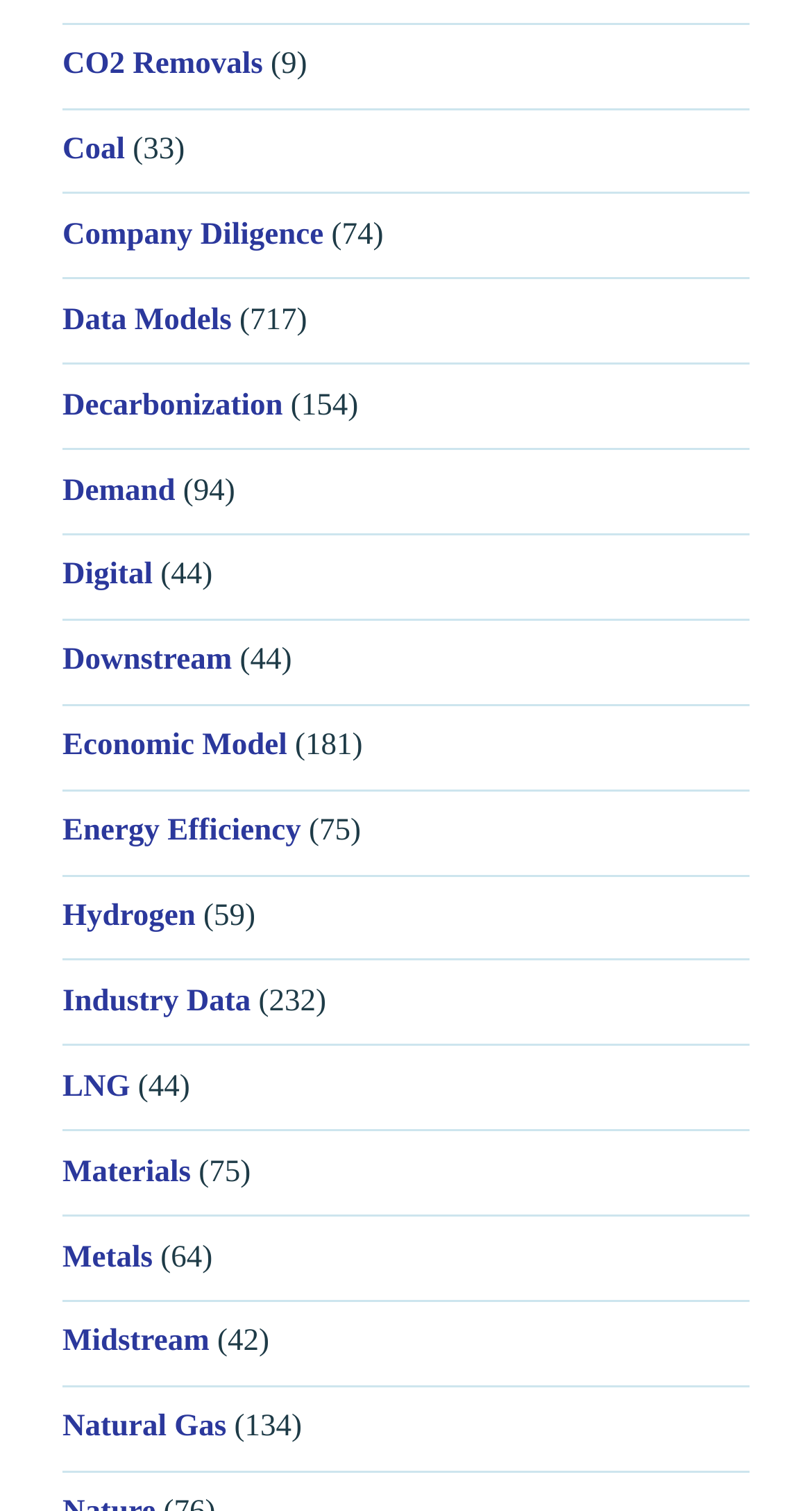Provide a brief response to the question below using a single word or phrase: 
What is the topic of the link at the bottom of the webpage?

Natural Gas